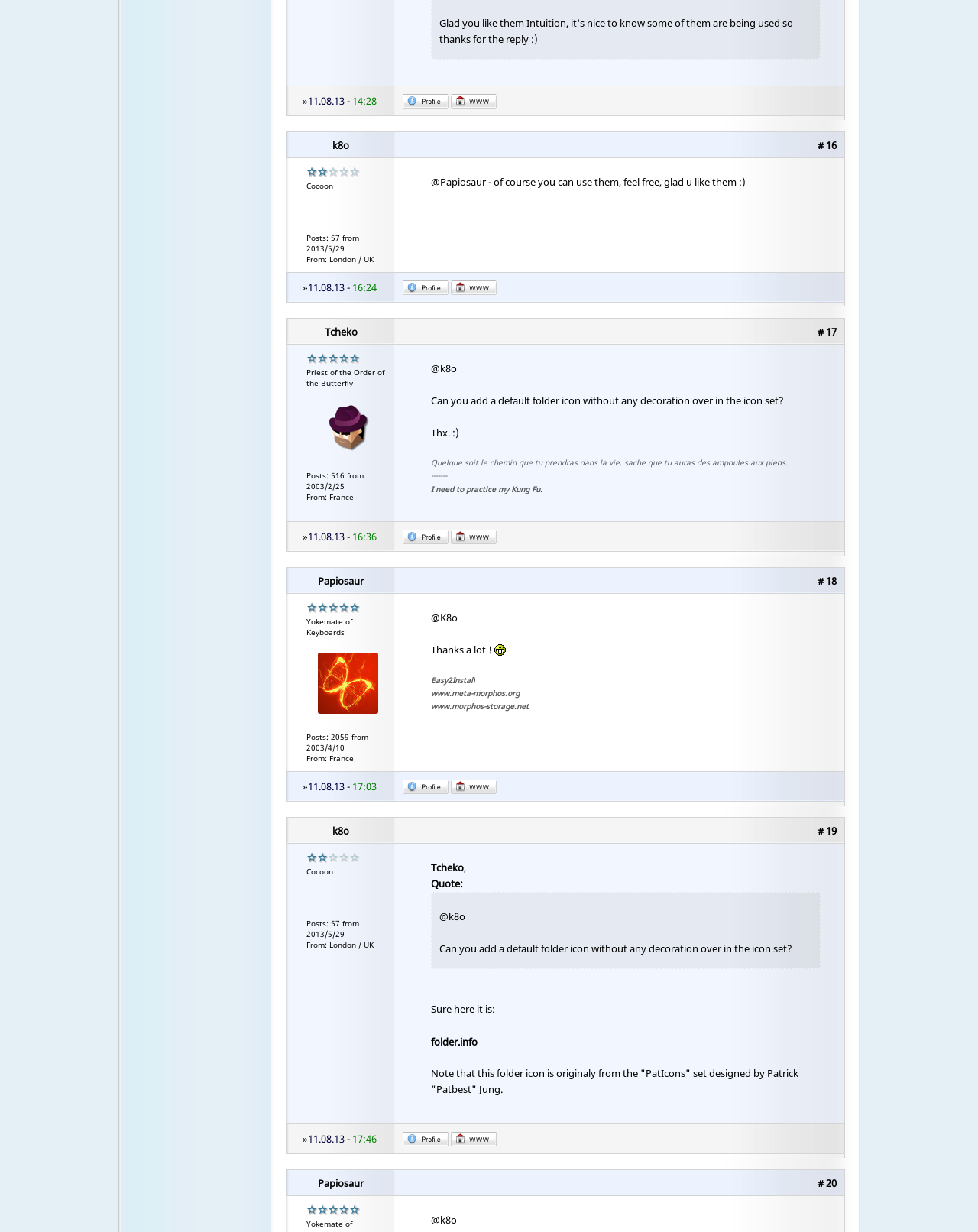Please locate the bounding box coordinates of the element that should be clicked to achieve the given instruction: "Read post from Papiosaur".

[0.44, 0.142, 0.762, 0.153]